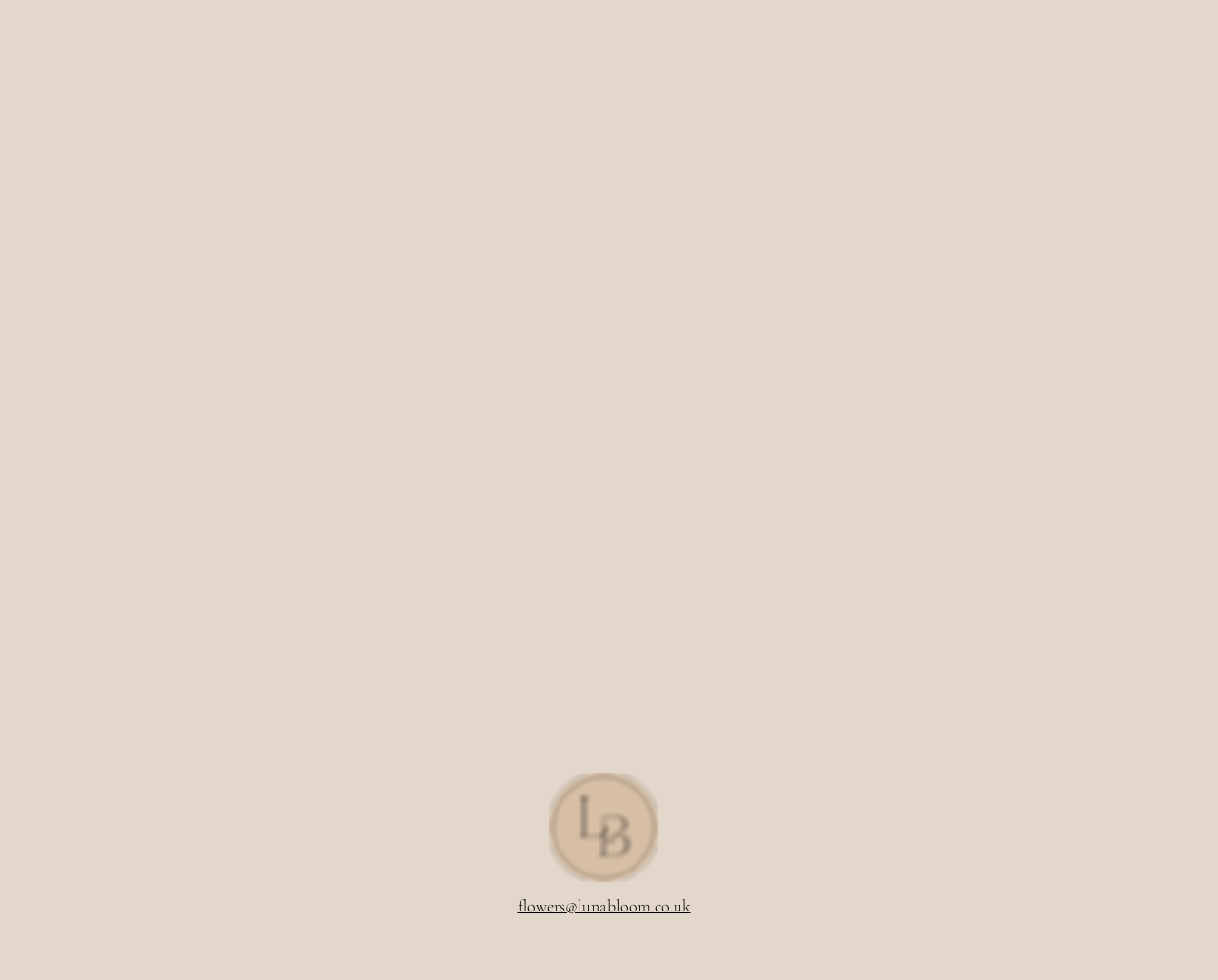From the element description: "flowers@lunabloom.co.uk", extract the bounding box coordinates of the UI element. The coordinates should be expressed as four float numbers between 0 and 1, in the order [left, top, right, bottom].

[0.425, 0.913, 0.567, 0.935]